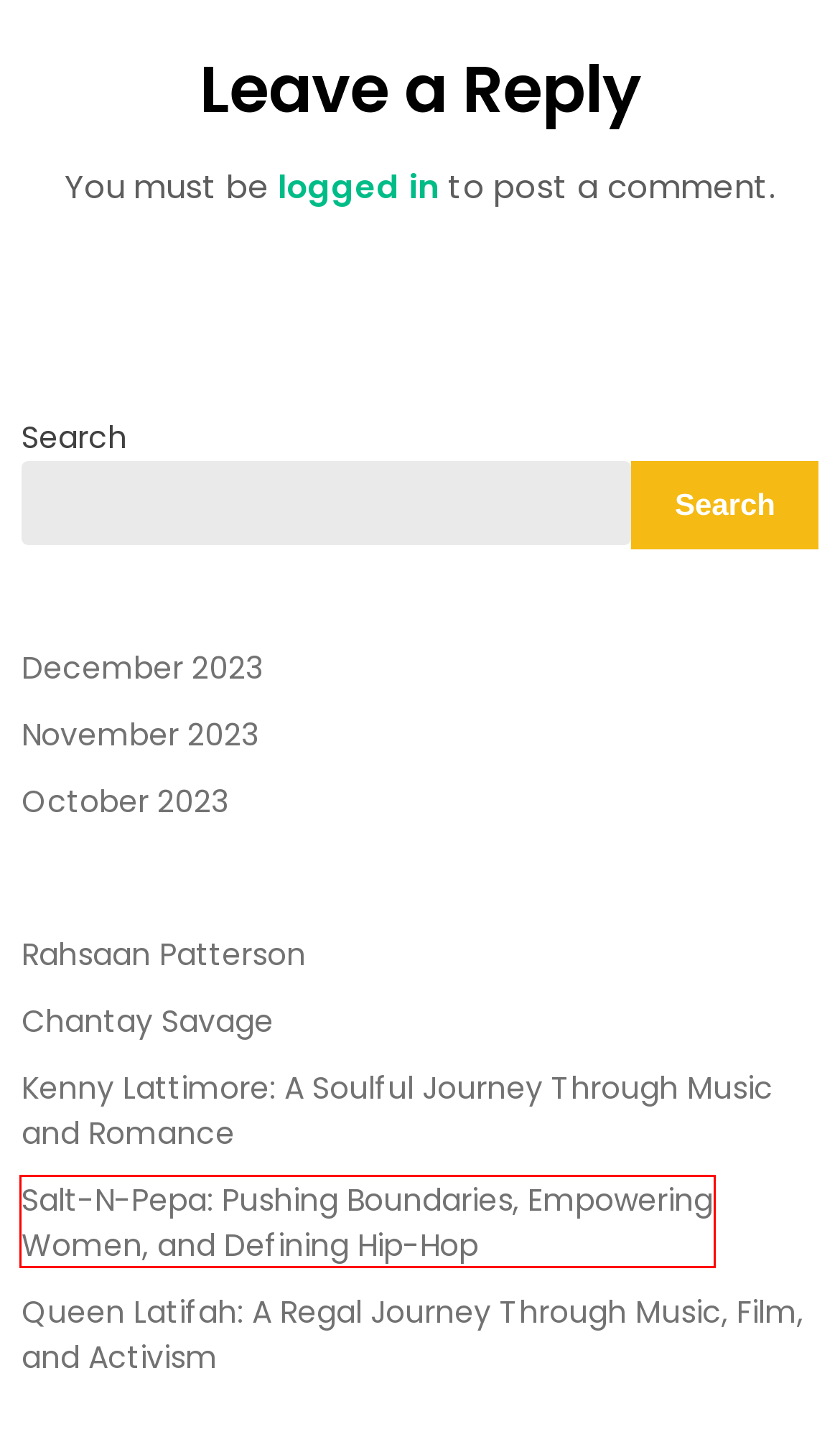Look at the screenshot of a webpage where a red bounding box surrounds a UI element. Your task is to select the best-matching webpage description for the new webpage after you click the element within the bounding box. The available options are:
A. Blog – SearchTechMusic.net
B. December 2023 – SearchTechMusic.net
C. Rahsaan Patterson – SearchTechMusic.net
D. October 2023 – SearchTechMusic.net
E. Salt-N-Pepa: Pushing Boundaries, Empowering Women, and Defining Hip-Hop – SearchTechMusic.net
F. Kenny Lattimore: A Soulful Journey Through Music and Romance – SearchTechMusic.net
G. Queen Latifah: A Regal Journey Through Music, Film, and Activism – SearchTechMusic.net
H. November 2023 – SearchTechMusic.net

E